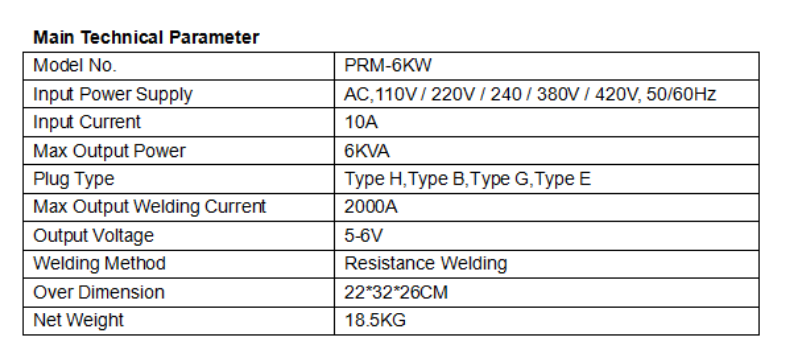Give a meticulous account of what the image depicts.

This image provides detailed technical specifications for the PRM-6KW welding machine, highlighting its essential features for potential users. 

- **Model Number**: PRM-6KW
- **Input Power Supply**: Compatible with AC voltage ranging from 110V to 420V, and operates at frequencies of 50/60Hz.
- **Input Current**: 10A, ensuring efficient energy consumption.
- **Max Output Power**: Capable of delivering up to 6KVA, making it suitable for a variety of welding tasks.
- **Plug Types Available**: Includes Type H, Type B, Type G, and Type E, offering flexibility for different electrical systems.
- **Max Output Welding Current**: Reaches up to 2000A, providing strong performance for robust welding applications.
- **Output Voltage**: Ranges from 5V to 6V, optimal for resistance welding processes.
- **Welding Method**: Utilizes resistance welding, known for its effectiveness in joining metals.
- **Overall Dimensions**: The machine measures 22*32*26 cm, compact enough for various workshop settings.
- **Net Weight**: Weighs 18.5 kg, making it portable yet sturdy for professional use.

This comprehensive overview assists users in understanding the capabilities and specifications of the PRM-6KW welding machine, making it a valuable tool for metalworking and repair tasks.